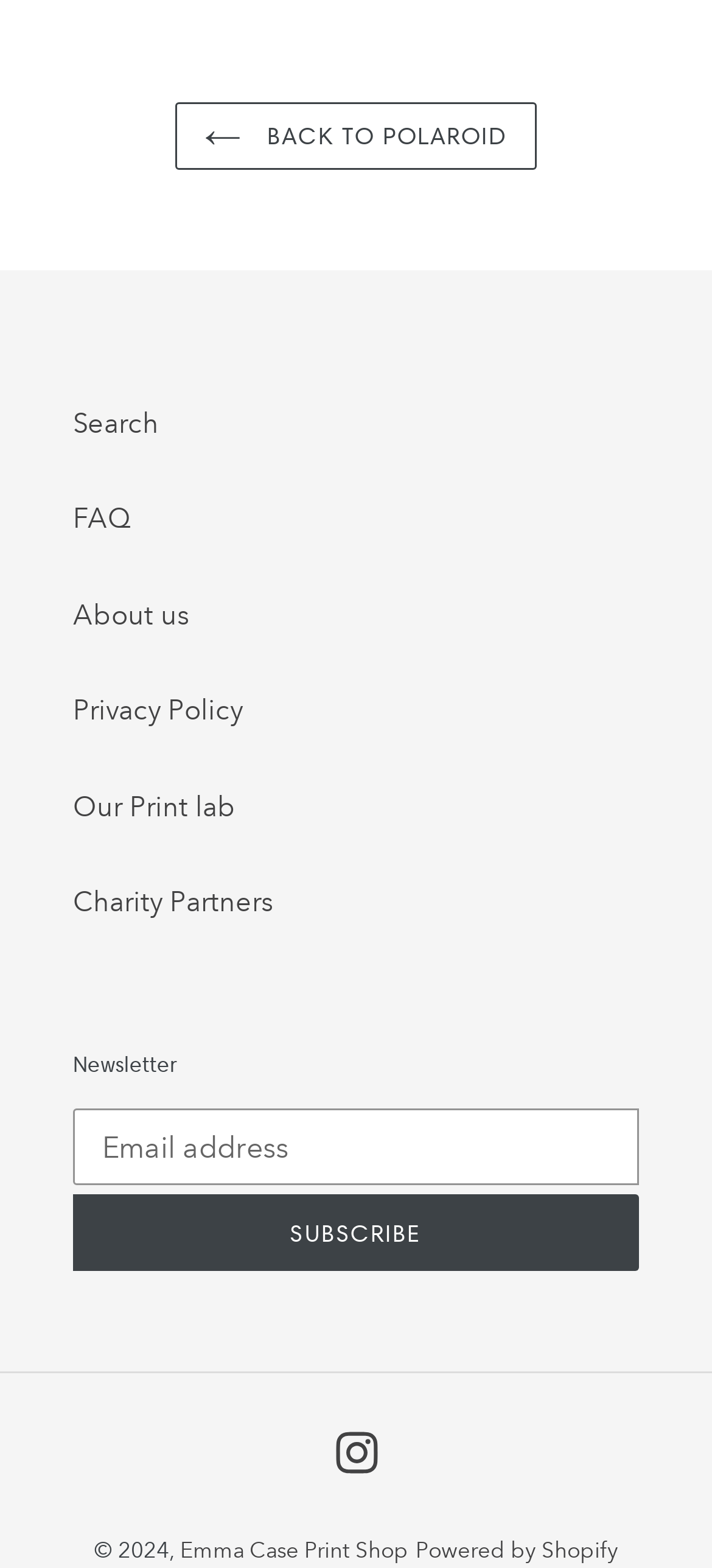What is the function of the 'SUBSCRIBE' button?
Give a single word or phrase answer based on the content of the image.

Subscribe to newsletter